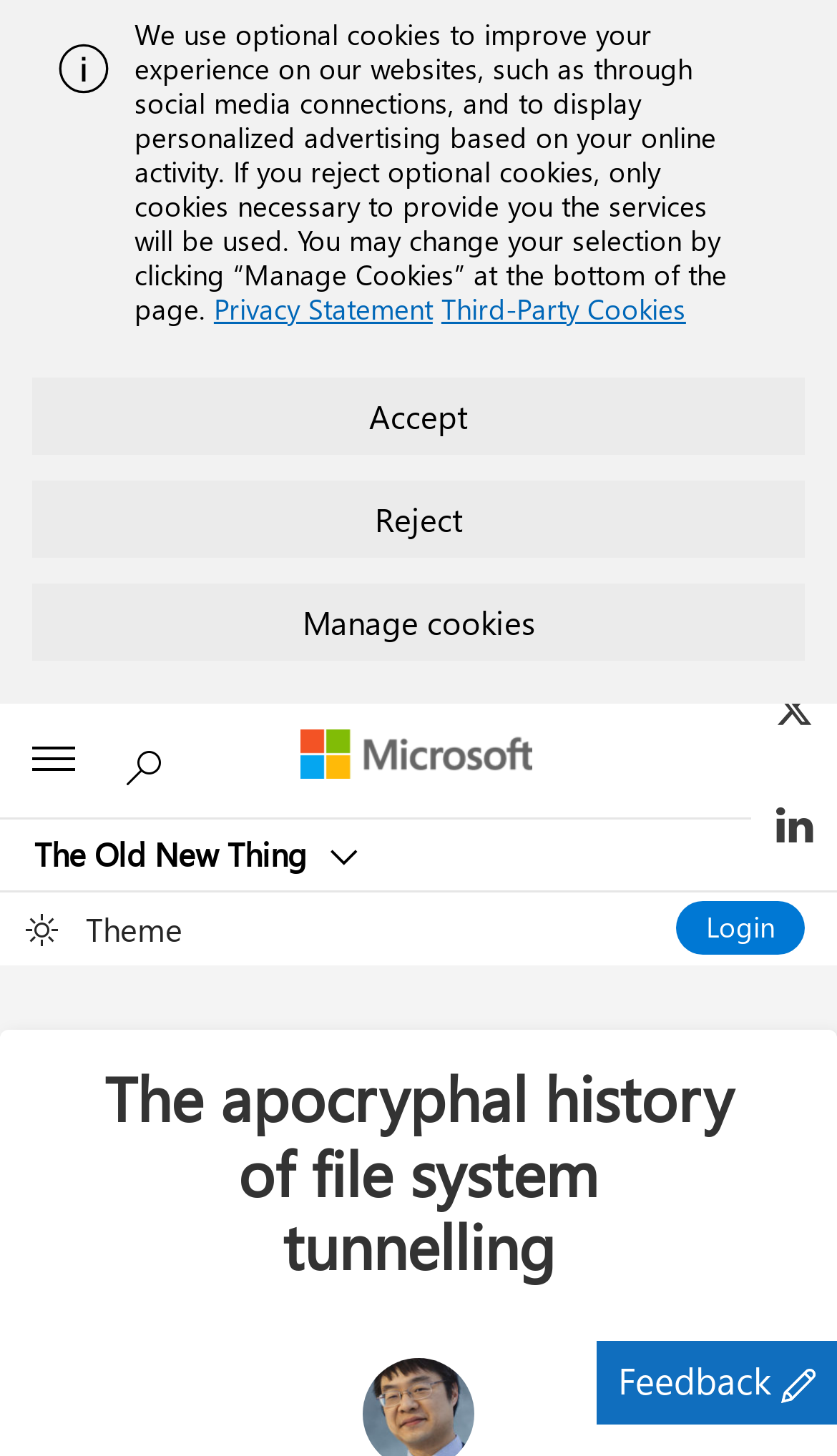Please locate the bounding box coordinates of the element that should be clicked to achieve the given instruction: "Share on Facebook".

[0.898, 0.375, 1.0, 0.451]